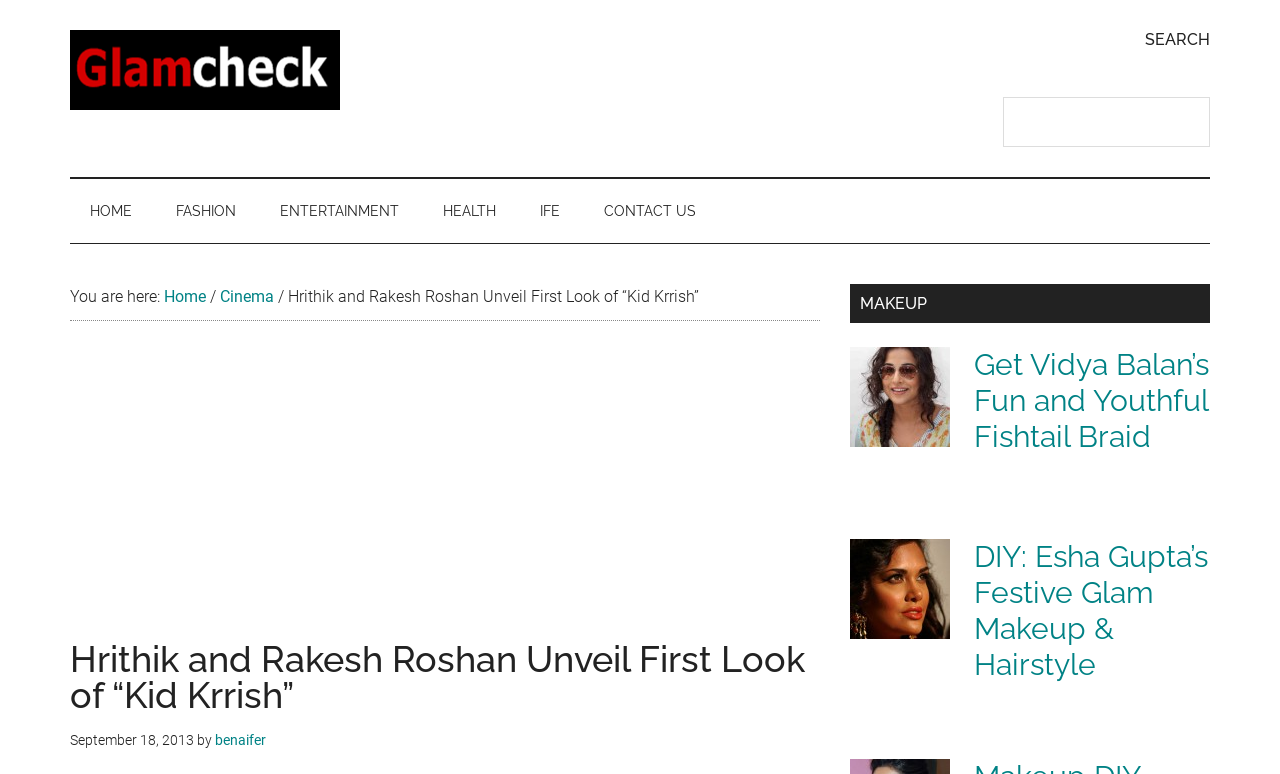What is the author of the current article?
Answer the question in as much detail as possible.

I found the author of the current article by looking at the section below the article title, which shows the author's name as 'benaifer'. Therefore, the author of the current article is benaifer.